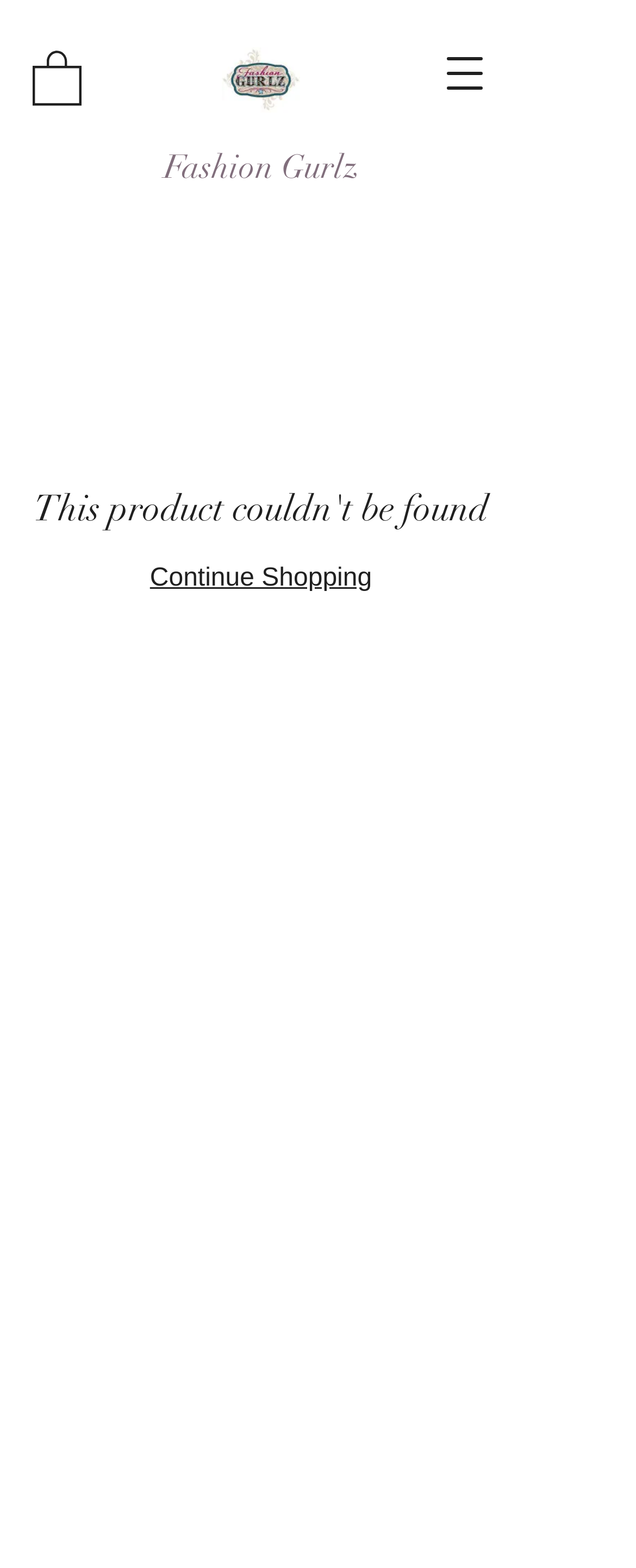How many navigation links are there?
Answer the question with a single word or phrase derived from the image.

3